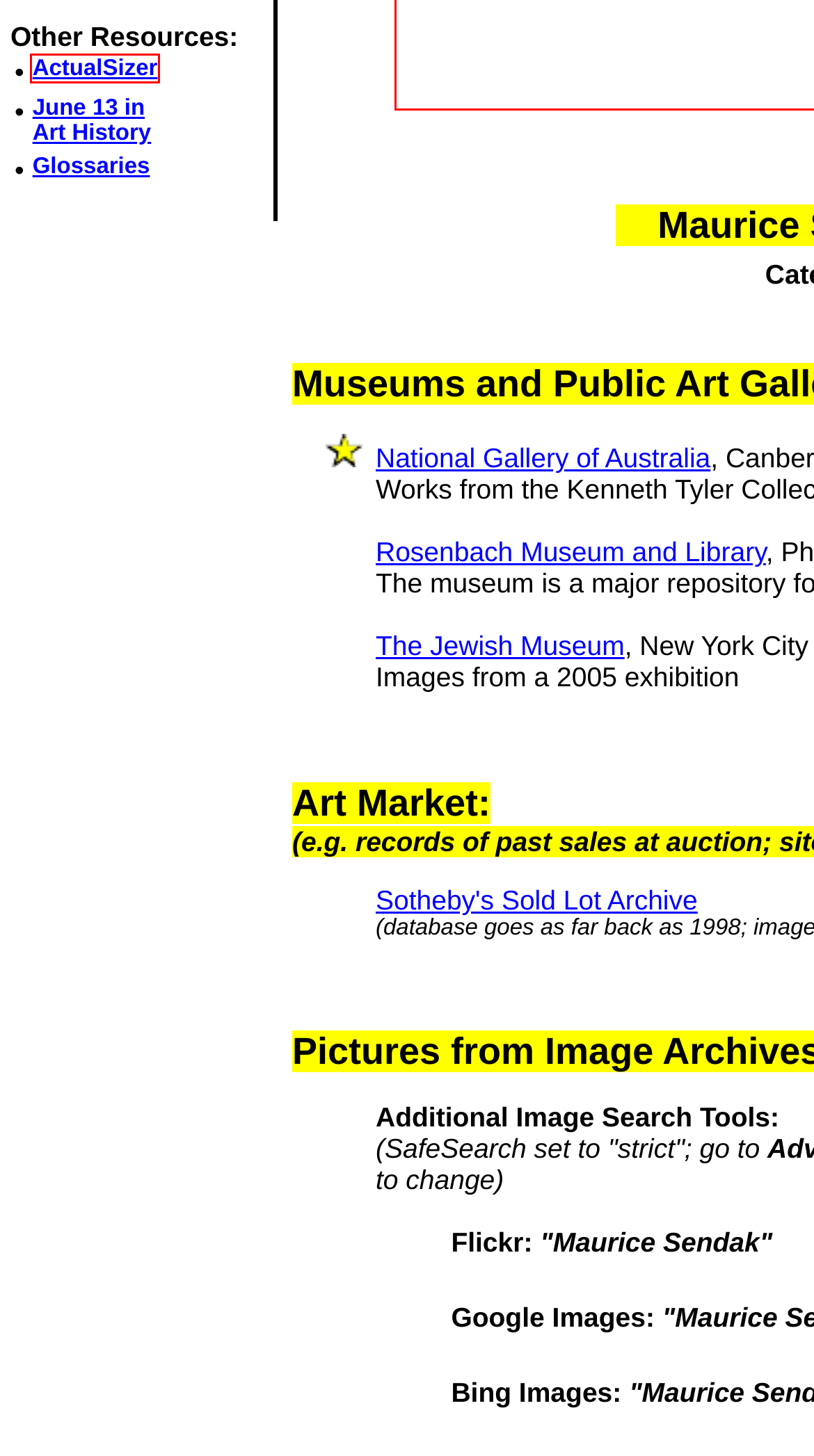You are looking at a screenshot of a webpage with a red bounding box around an element. Determine the best matching webpage description for the new webpage resulting from clicking the element in the red bounding box. Here are the descriptions:
A. Artcyclopedia: Artists by Typical Subject Matter
B. Bernard Safran, Artist
C. Artcyclopedia: Most Popular Artists
D. ActualSizer: View art works online at their real-life actual size
E. Art Museums Worldwide
F. Index to Online Works by Women Artists
G. Children's Books
H. Artcyclopedia: Artists by Typical Medium

D